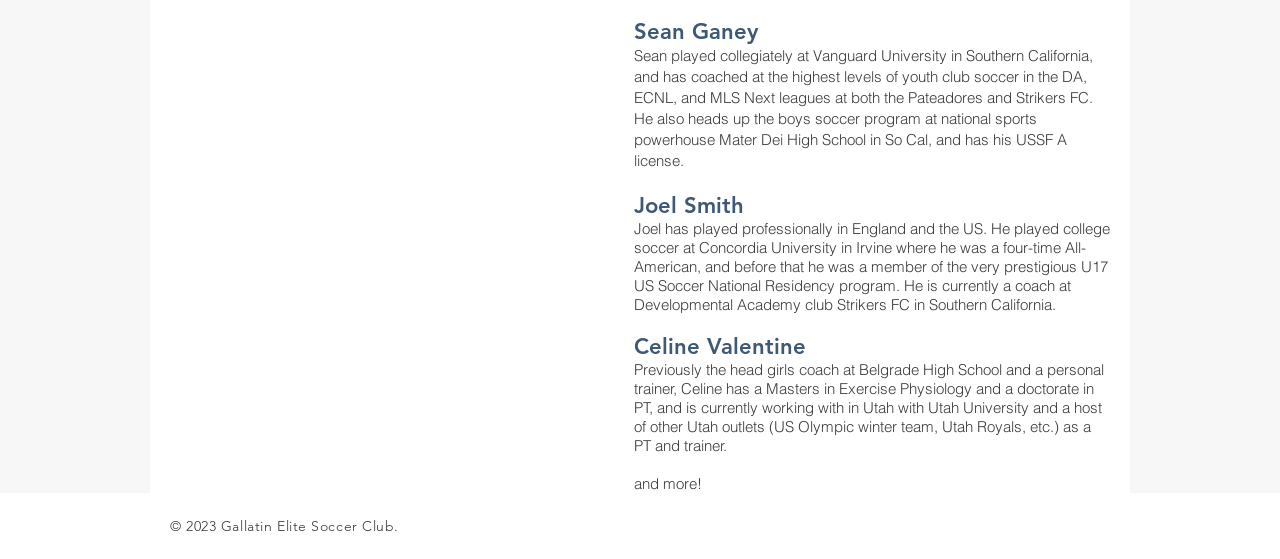Who is Sean Ganey?
Please ensure your answer to the question is detailed and covers all necessary aspects.

Based on the webpage, Sean Ganey is a person whose bio is provided. He played collegiately at Vanguard University in Southern California and has coached at the highest levels of youth club soccer.